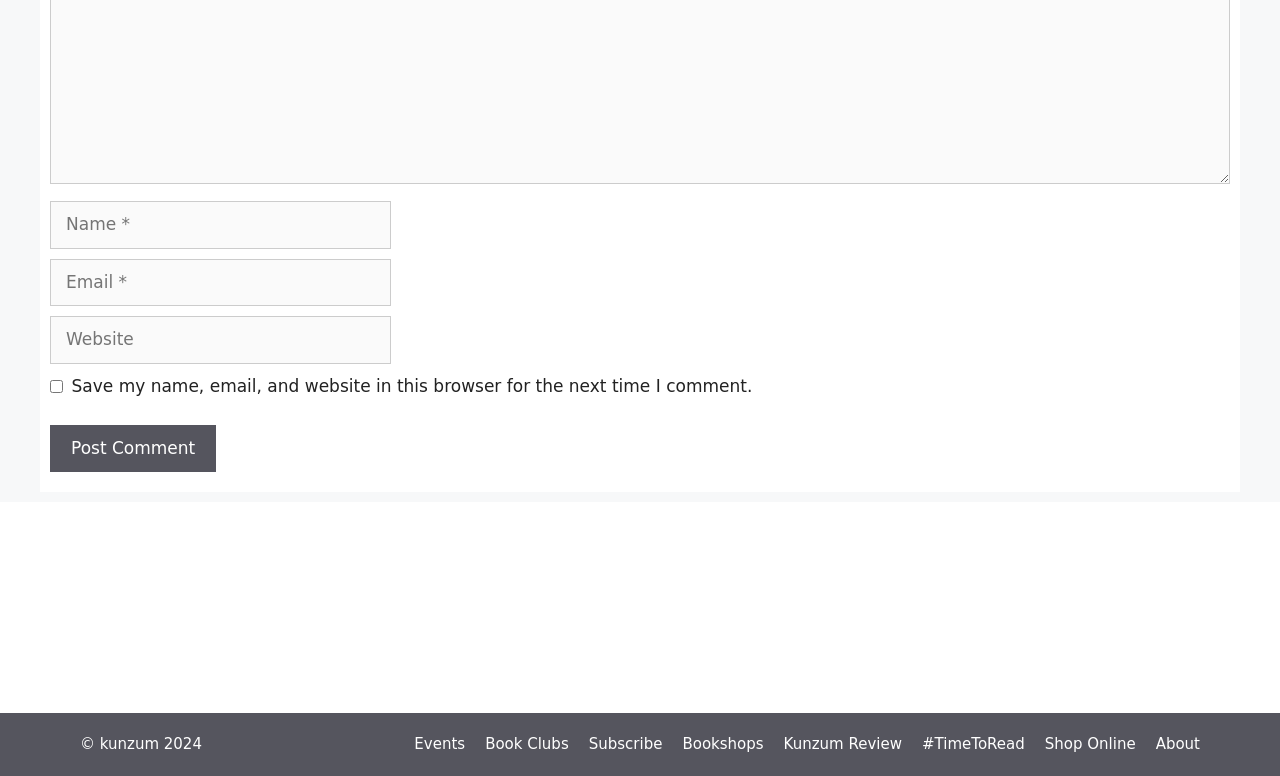Given the element description: "name="submit" value="Post Comment"", predict the bounding box coordinates of this UI element. The coordinates must be four float numbers between 0 and 1, given as [left, top, right, bottom].

[0.039, 0.548, 0.169, 0.609]